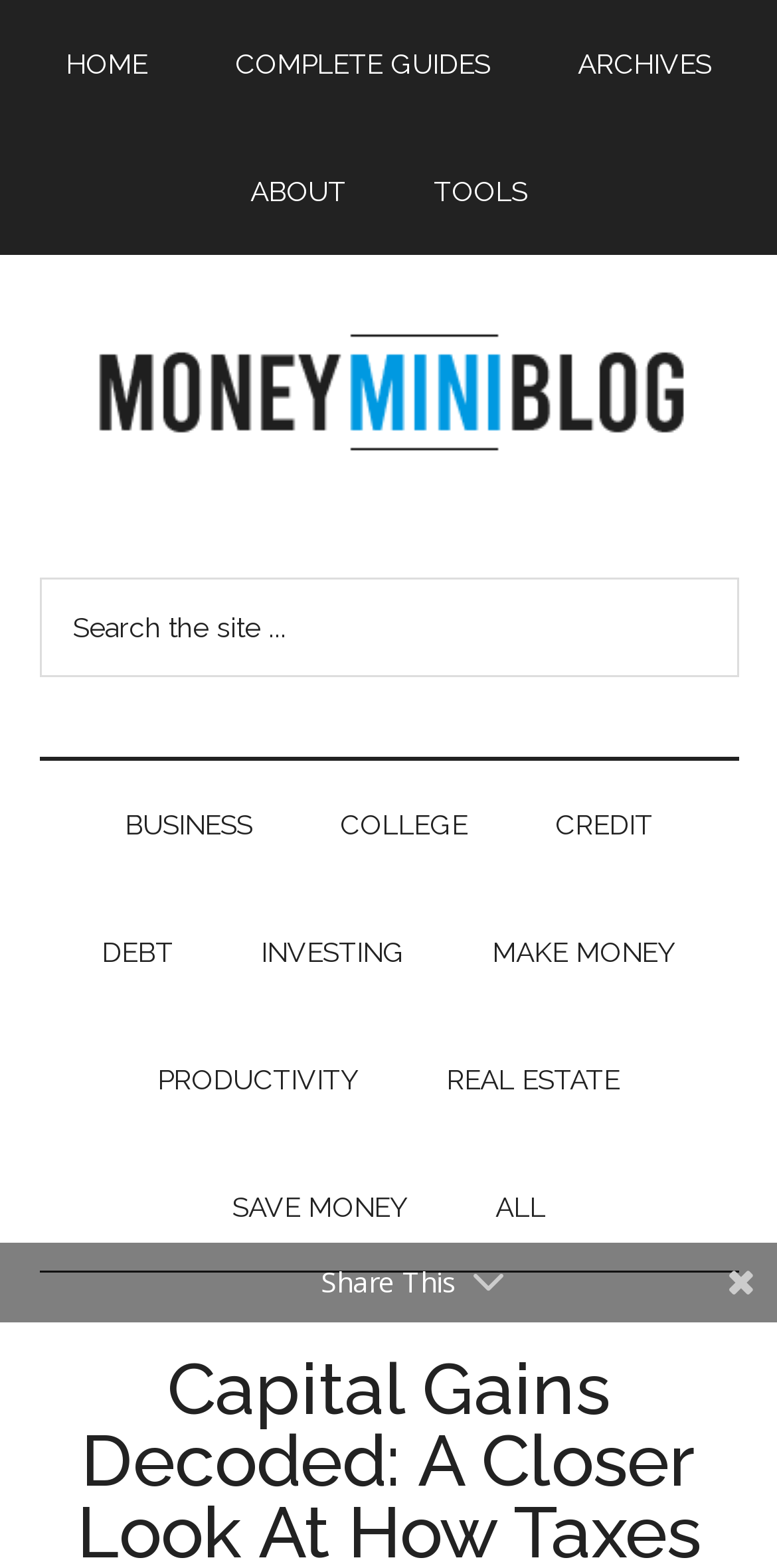Pinpoint the bounding box coordinates of the element you need to click to execute the following instruction: "Read the recent post '132 Heavenly messenger Number Opening the Messages from the Universe'". The bounding box should be represented by four float numbers between 0 and 1, in the format [left, top, right, bottom].

None